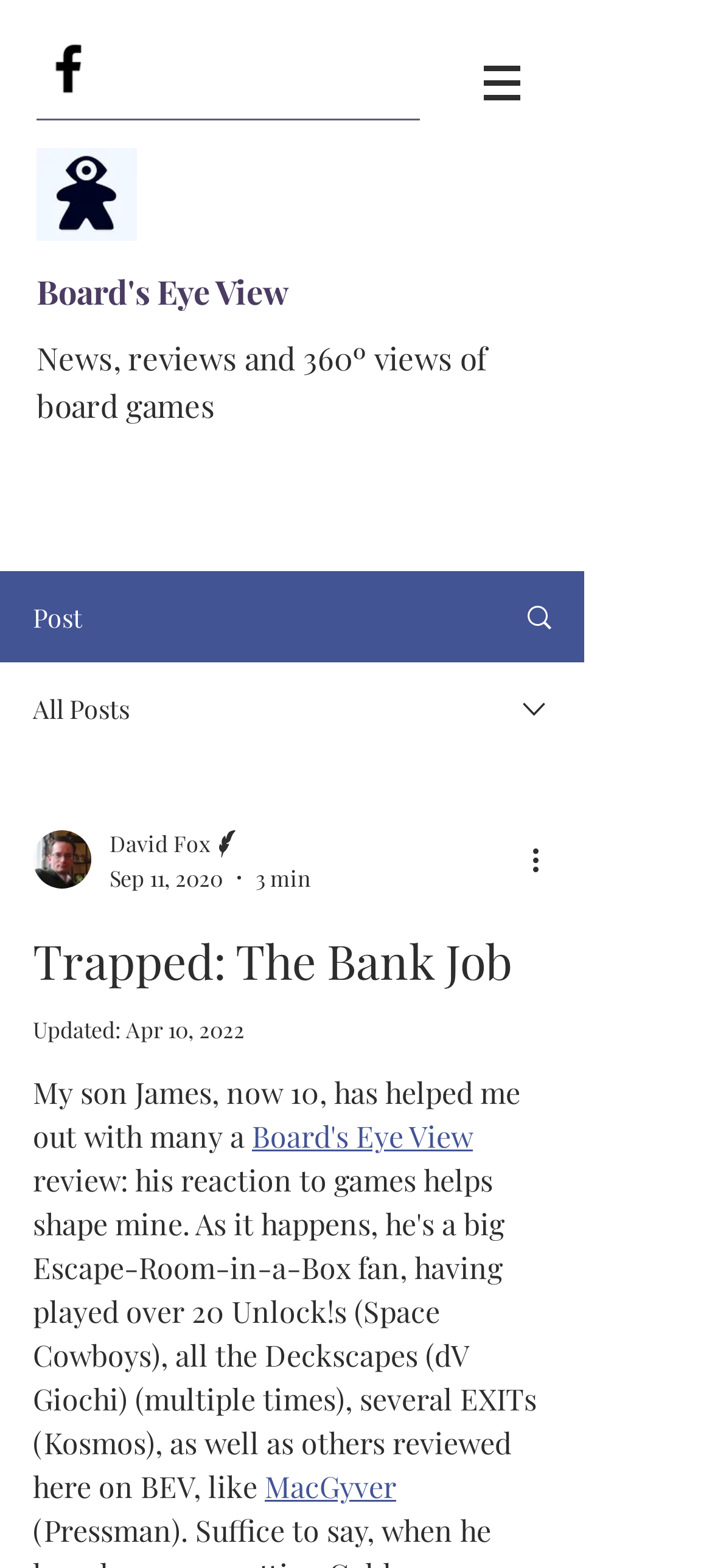What is the name of the board game reviewed?
Answer the question with as much detail as possible.

I determined the answer by looking at the heading element 'Trapped: The Bank Job' which is likely to be the title of the board game being reviewed.